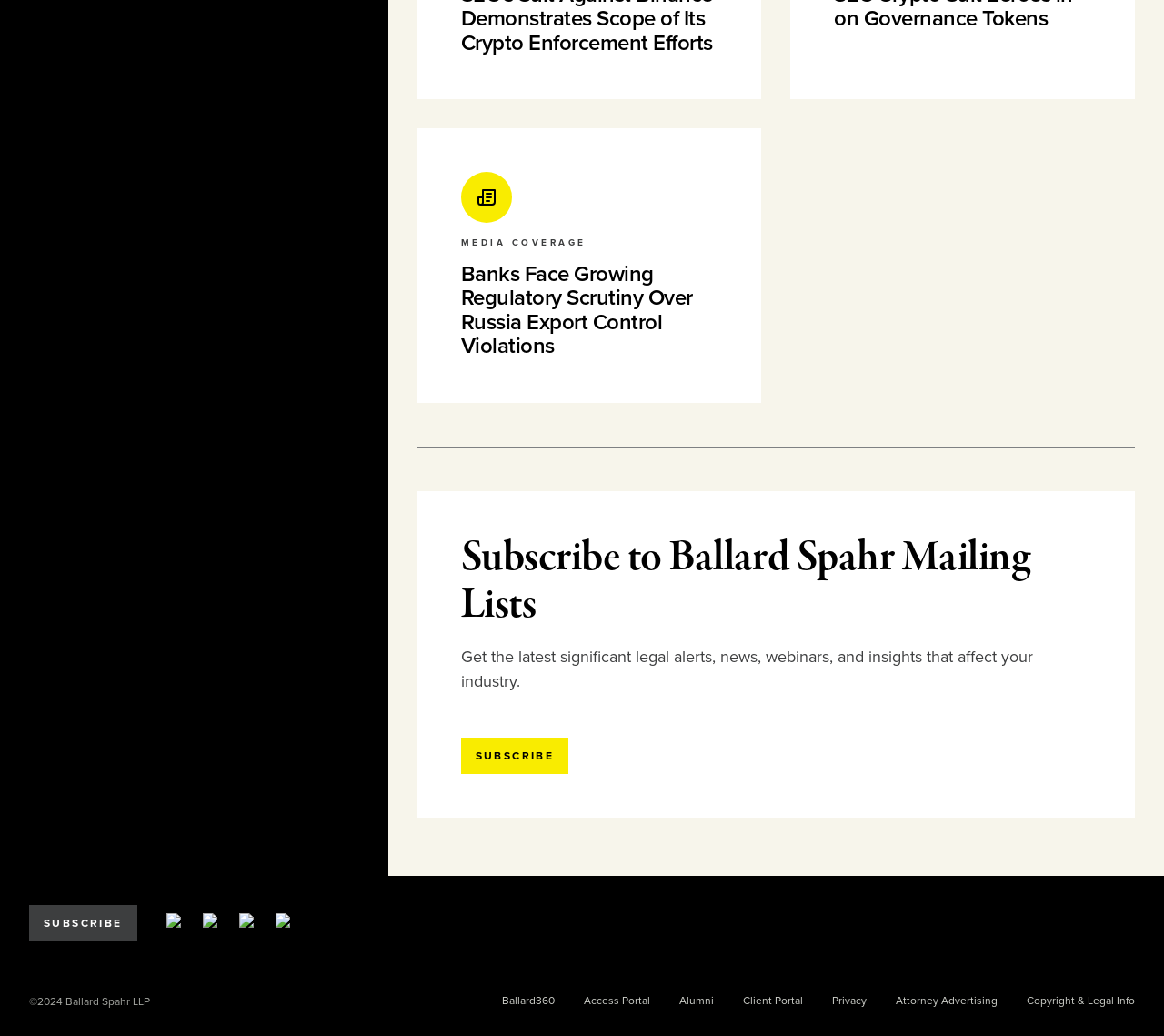Calculate the bounding box coordinates of the UI element given the description: "Client Portal".

[0.638, 0.96, 0.69, 0.972]